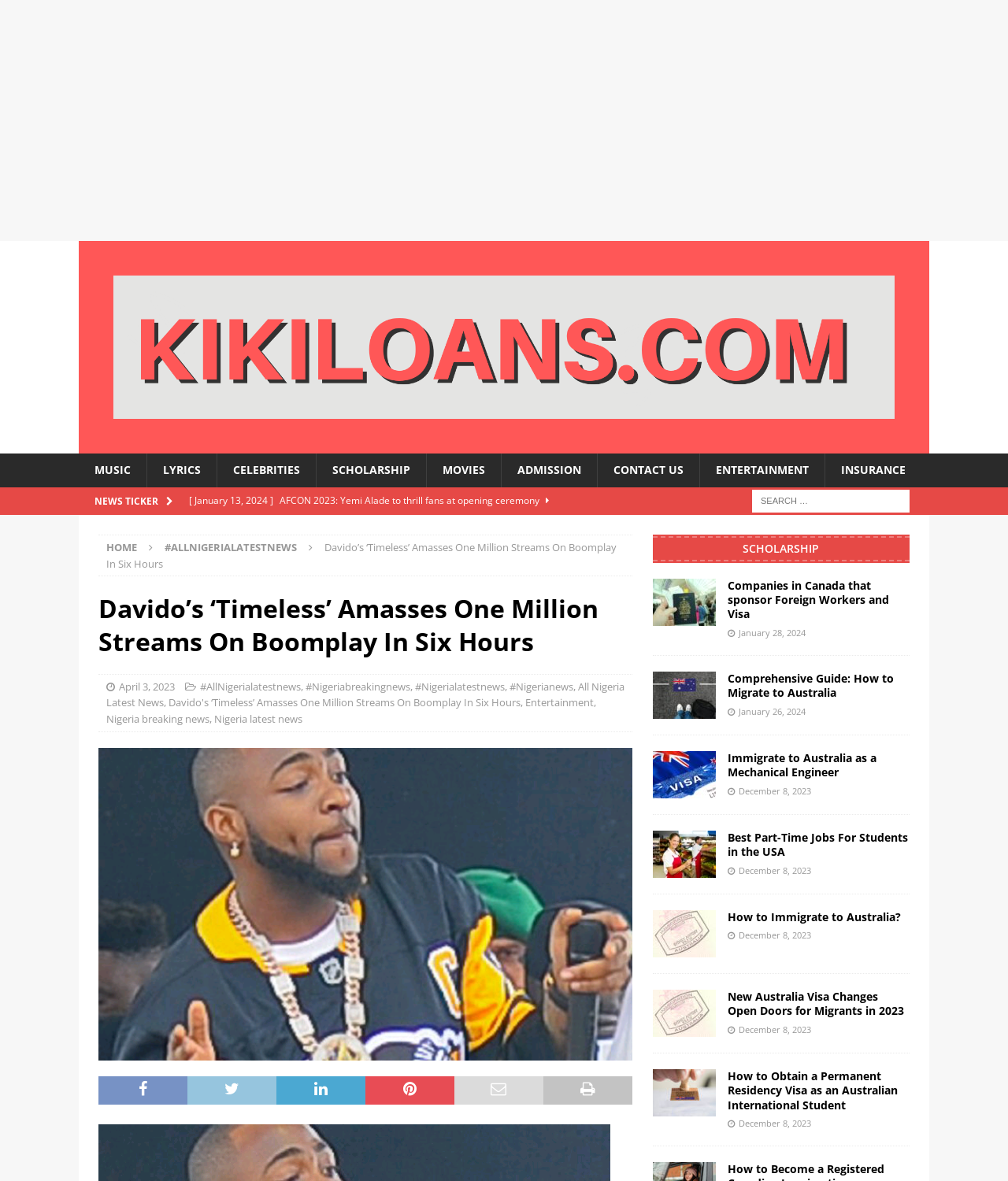Examine the screenshot and answer the question in as much detail as possible: What categories are available on the website?

I found the answer by examining the top navigation bar of the webpage, where a series of links are present. These links represent different categories available on the website, including MUSIC, LYRICS, CELEBRITIES, SCHOLARSHIP, MOVIES, ADMISSION, CONTACT US, ENTERTAINMENT, and INSURANCE.